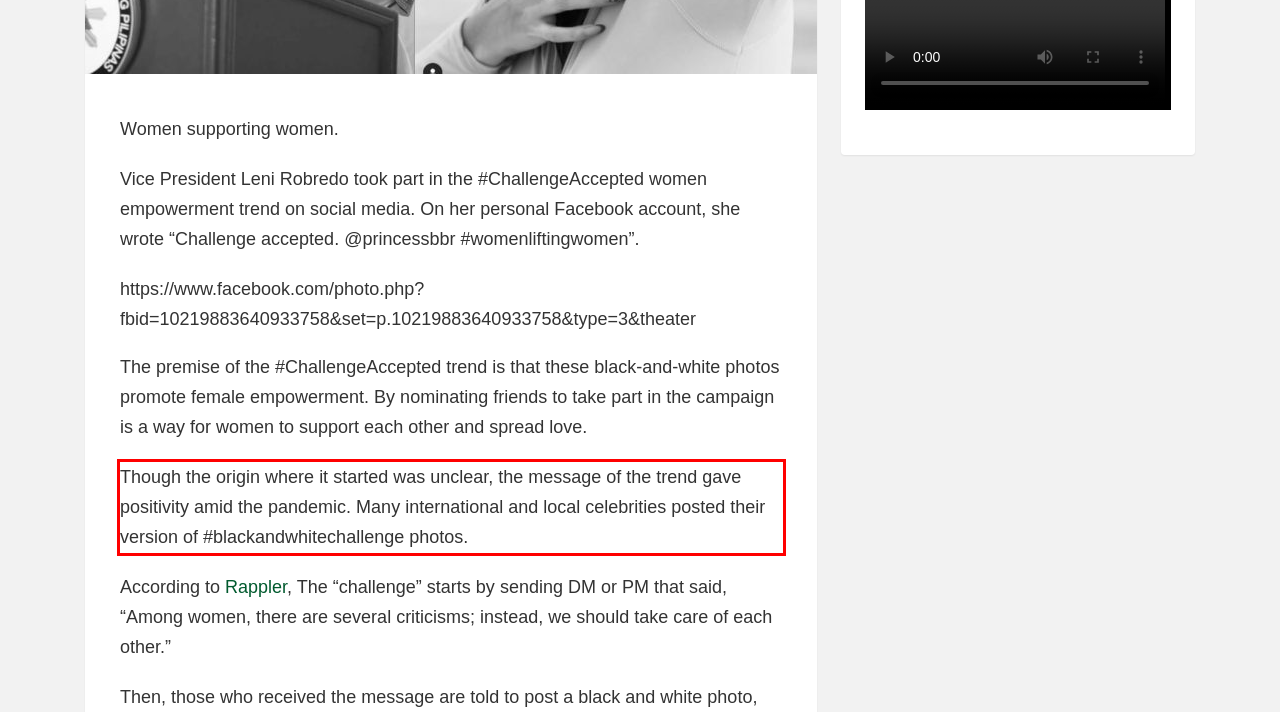Please examine the screenshot of the webpage and read the text present within the red rectangle bounding box.

Though the origin where it started was unclear, the message of the trend gave positivity amid the pandemic. Many international and local celebrities posted their version of #blackandwhitechallenge photos.